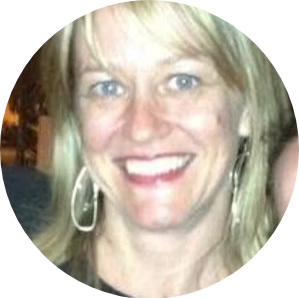Please analyze the image and provide a thorough answer to the question:
What is the color of Dr. Wilson's hair?

According to the caption, Dr. Wilson has long blonde hair, which is visible in the image.